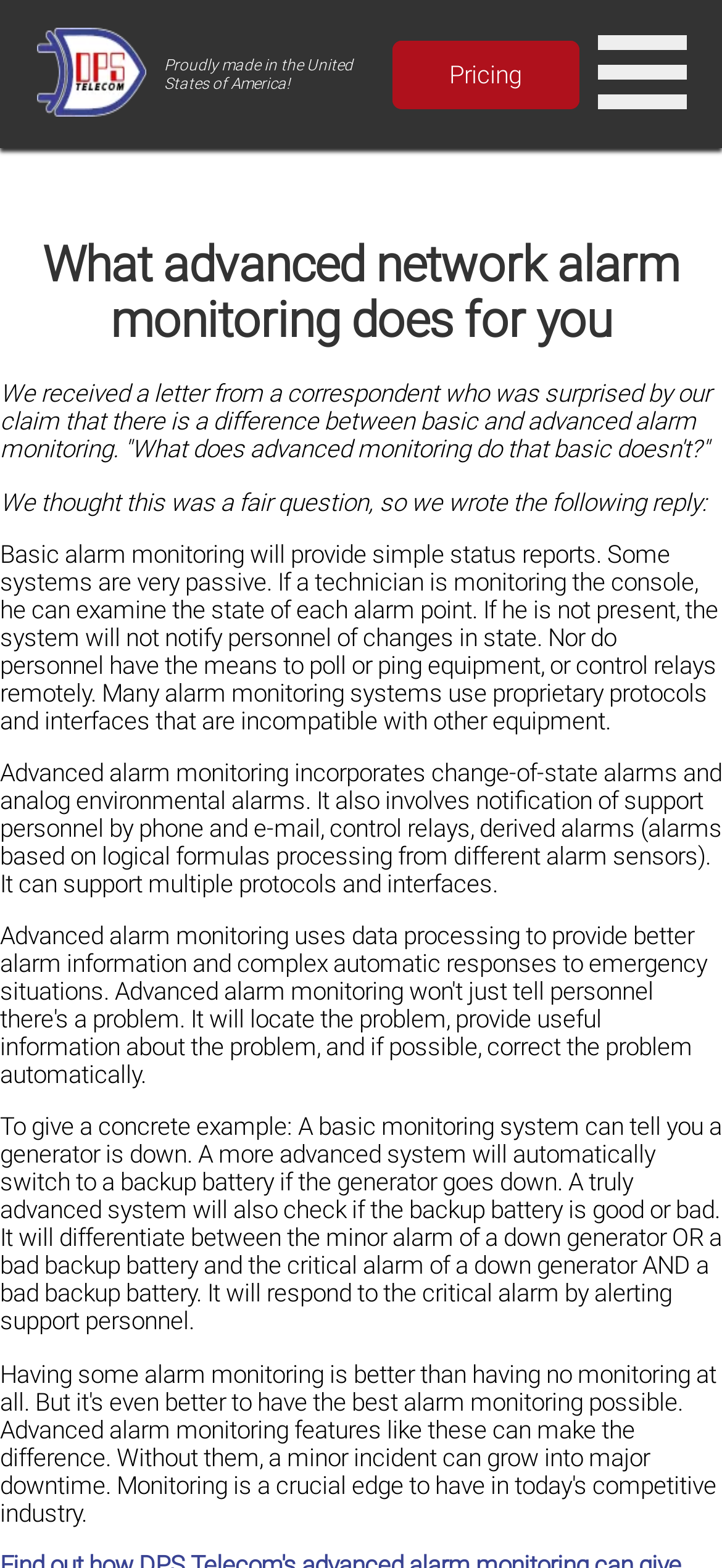What is an example of a critical alarm in advanced monitoring?
Refer to the image and provide a concise answer in one word or phrase.

Down generator and bad backup battery